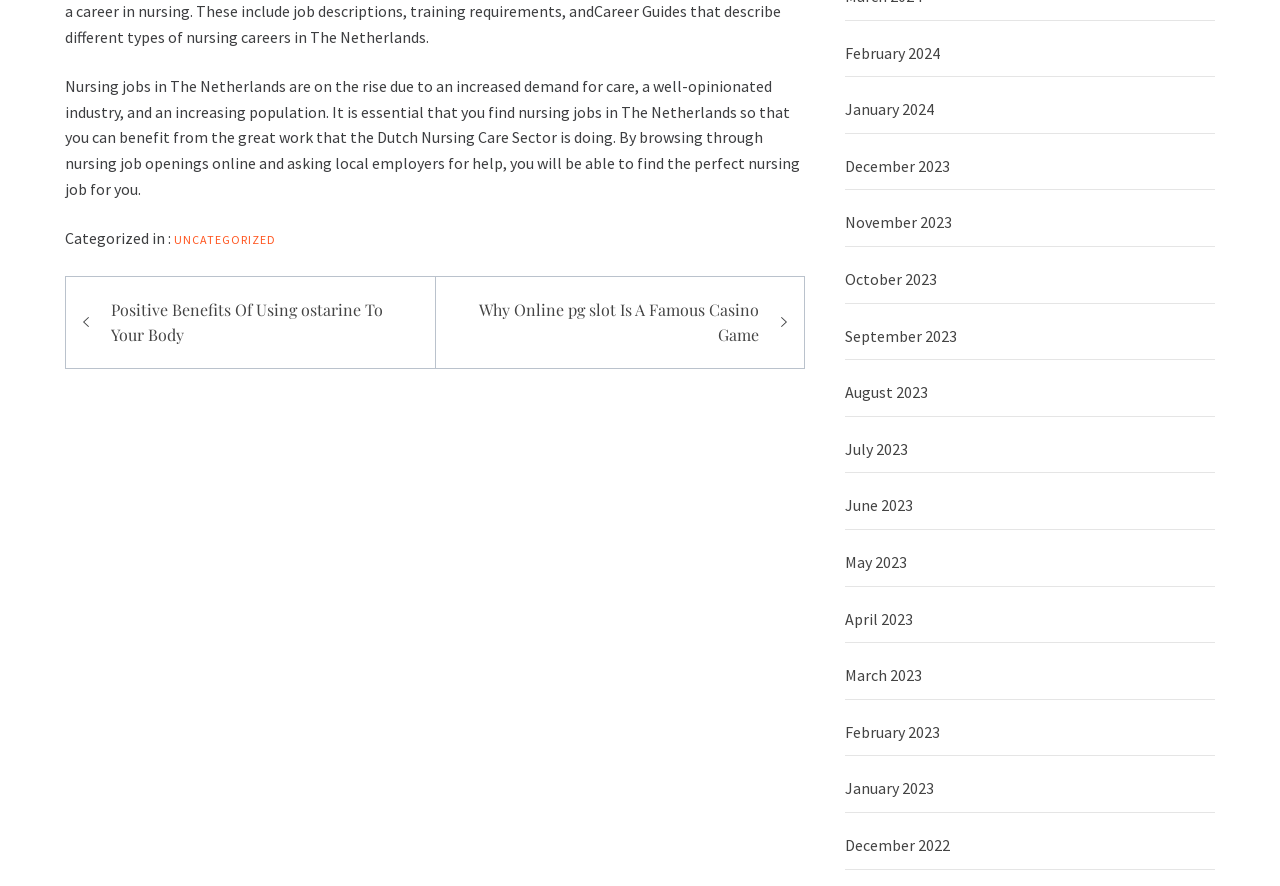Please determine the bounding box coordinates for the element with the description: "Uncategorized".

[0.136, 0.262, 0.216, 0.279]